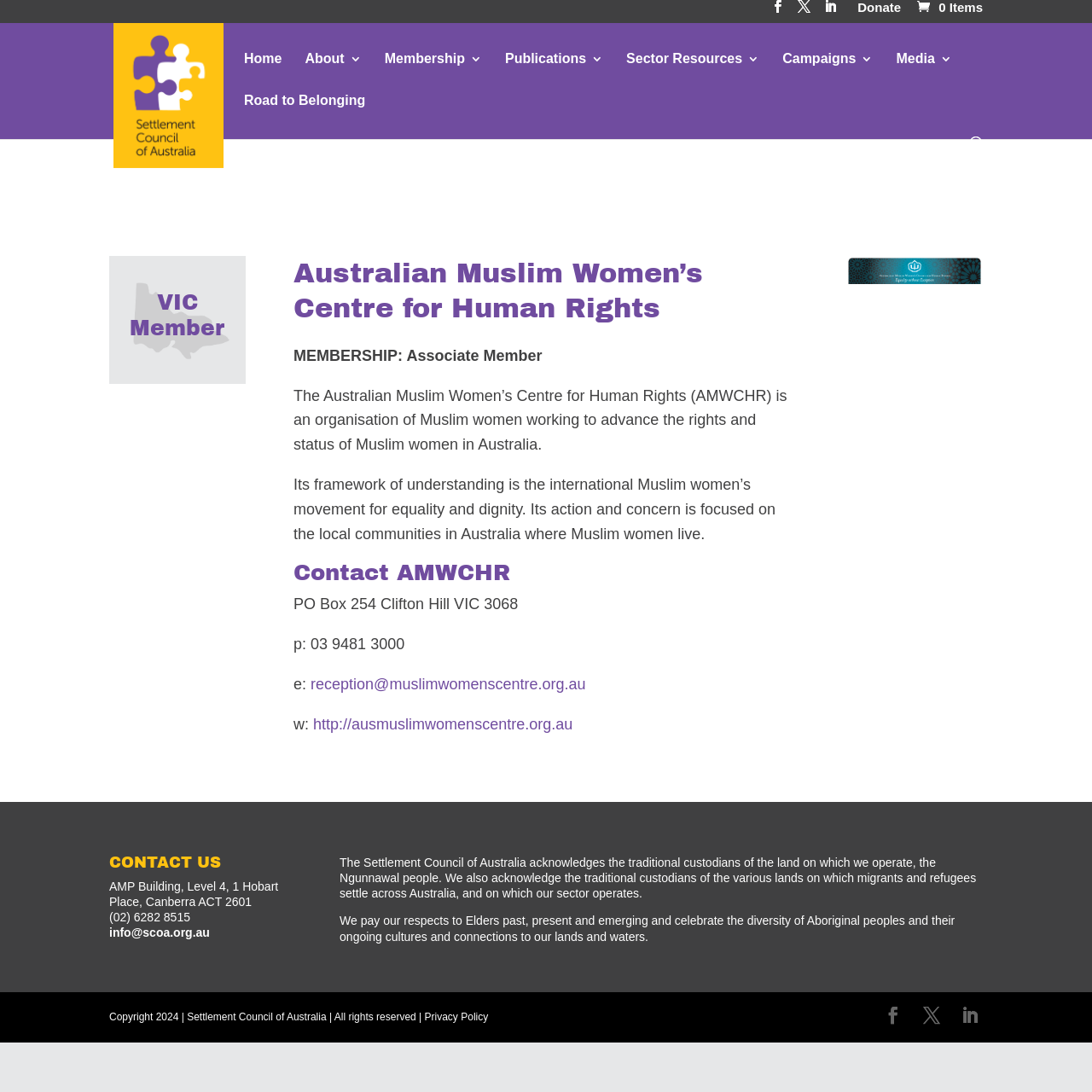Using the element description Road to Belonging, predict the bounding box coordinates for the UI element. Provide the coordinates in (top-left x, top-left y, bottom-right x, bottom-right y) format with values ranging from 0 to 1.

[0.223, 0.087, 0.335, 0.125]